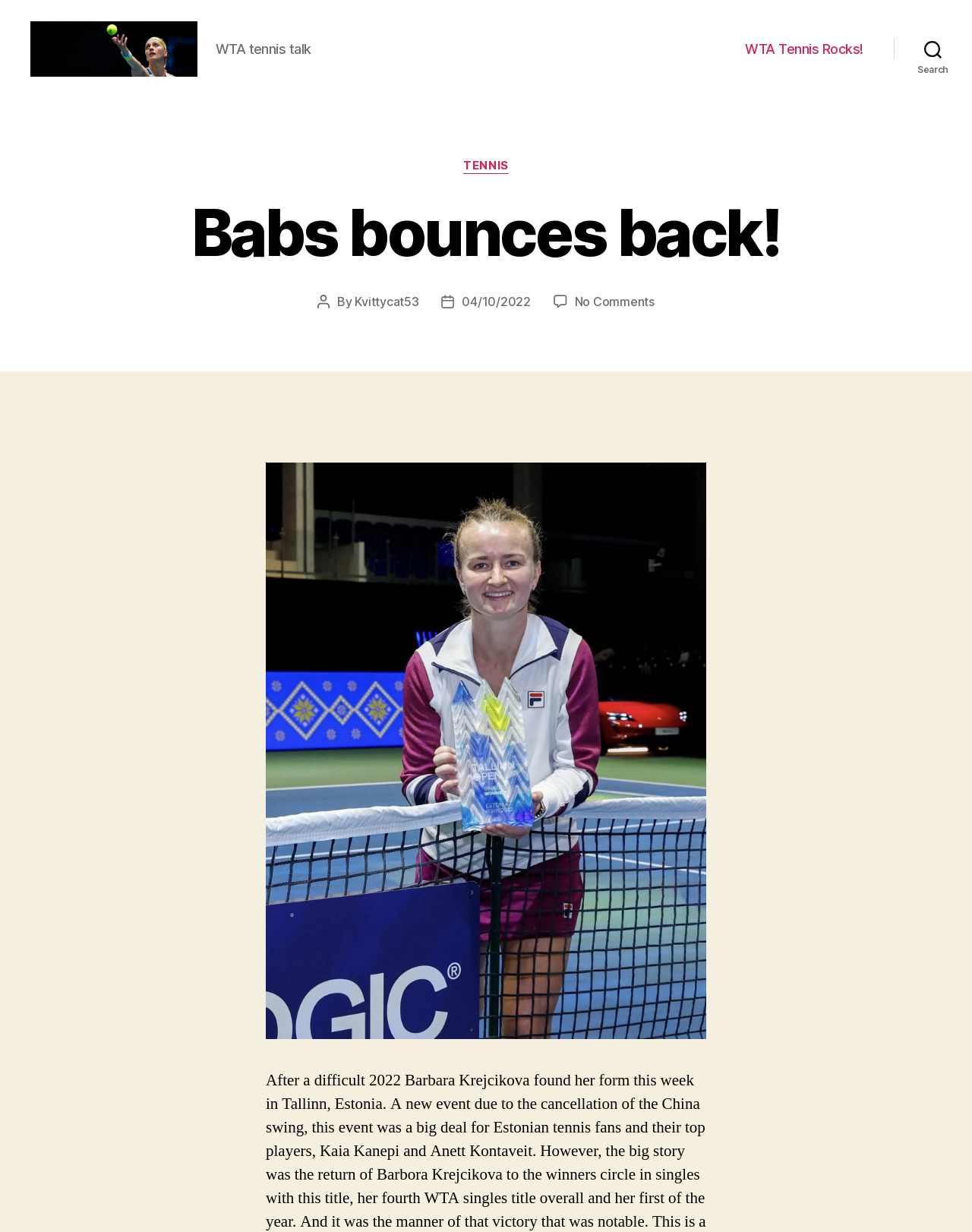Given the description "WTA Tennis Rocks!", provide the bounding box coordinates of the corresponding UI element.

[0.767, 0.038, 0.888, 0.052]